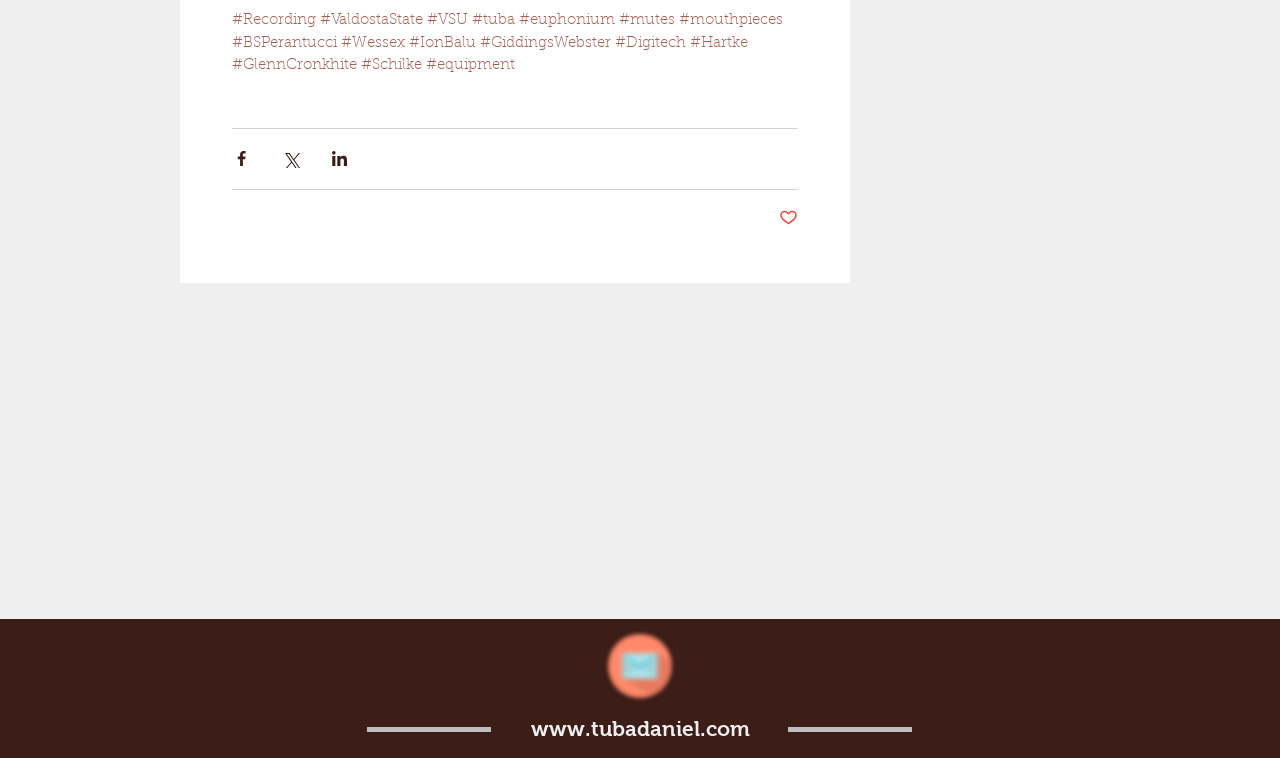Determine the bounding box for the UI element as described: "Contact Us". The coordinates should be represented as four float numbers between 0 and 1, formatted as [left, top, right, bottom].

None